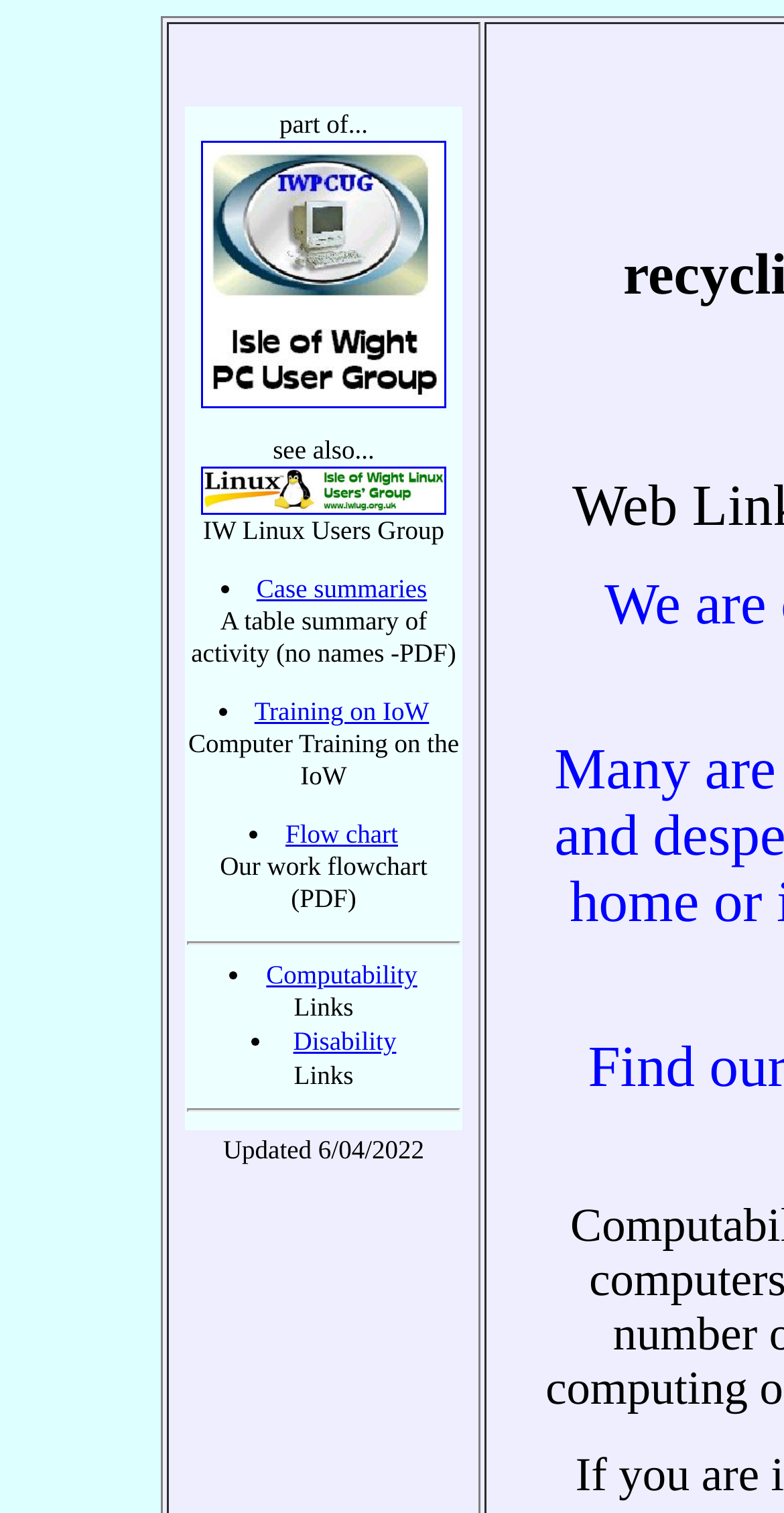Answer briefly with one word or phrase:
How many links are on this webpage?

9